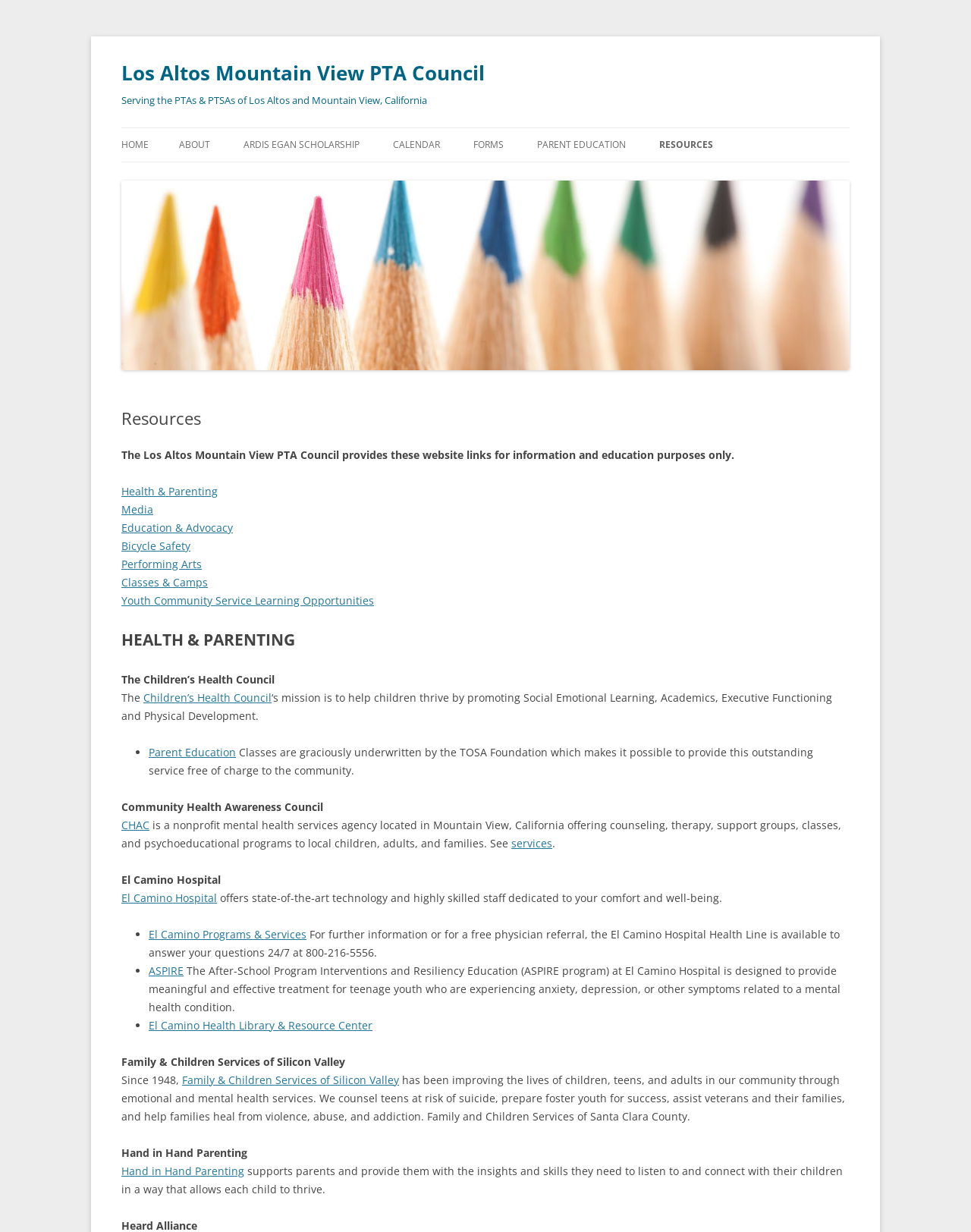Create an elaborate caption that covers all aspects of the webpage.

The webpage is about the Los Altos Mountain View PTA Council, which serves the PTAs and PTSAs of Los Altos and Mountain View, California. At the top of the page, there is a heading with the council's name, followed by a link to skip to the content. Below this, there is a navigation menu with links to various pages, including HOME, ABOUT, GOALS, LEADERSHIP, COMMITTEES, and more.

The main content of the page is divided into sections, with headings and links to various resources. The first section is titled "Resources" and has a brief description of the council's purpose. Below this, there are links to different categories, including Health & Parenting, Media, Education & Advocacy, and more.

Under the Health & Parenting category, there are several links to organizations and resources, including the Children's Health Council, Community Health Awareness Council, El Camino Hospital, and more. Each of these links has a brief description of the organization and its services.

The page also has a section with a list of links to specific resources, including Parent Education, ASPIRE, El Camino Health Library & Resource Center, and more. Each of these links has a brief description of the resource and its purpose.

Overall, the webpage appears to be a hub for parents and educators in the Los Altos and Mountain View area, providing access to various resources and organizations that support the well-being and education of children.